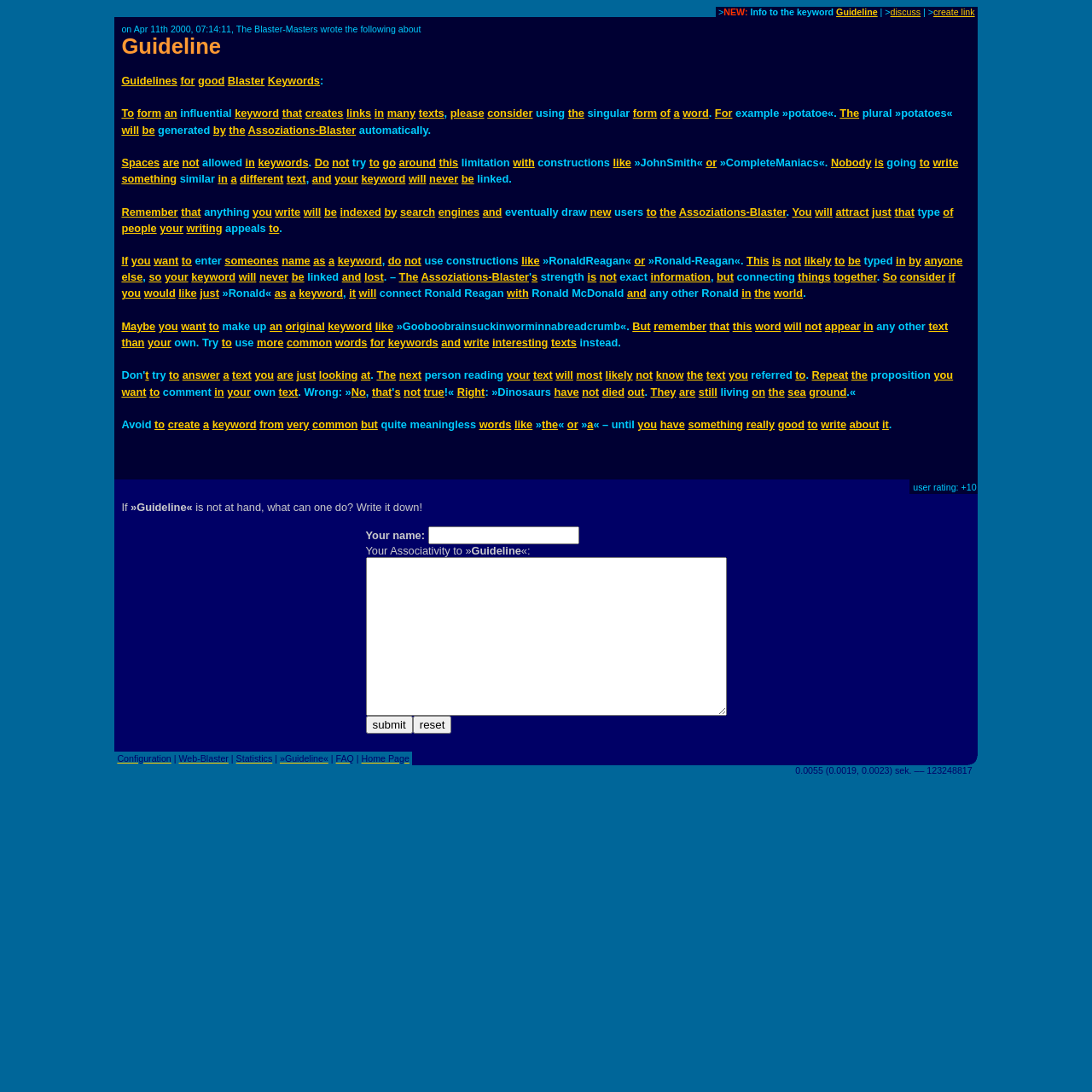Find the bounding box coordinates for the area that must be clicked to perform this action: "Follow the link 'create link'".

[0.855, 0.006, 0.893, 0.016]